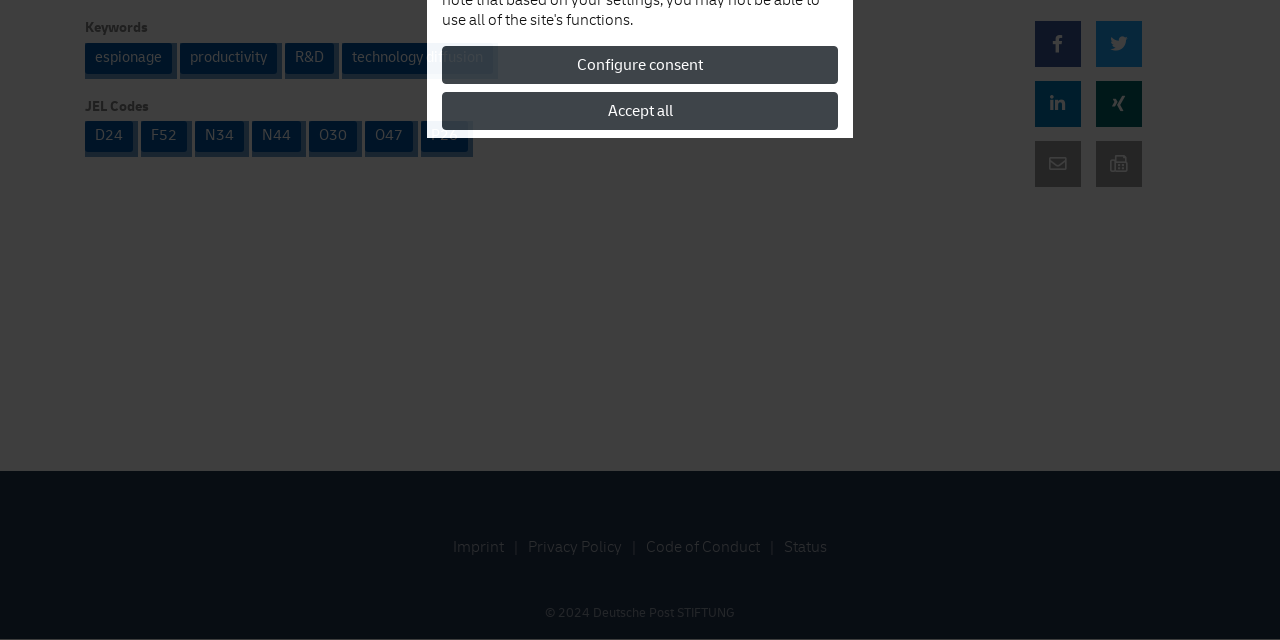Based on the element description O47, identify the bounding box coordinates for the UI element. The coordinates should be in the format (top-left x, top-left y, bottom-right x, bottom-right y) and within the 0 to 1 range.

[0.285, 0.19, 0.323, 0.237]